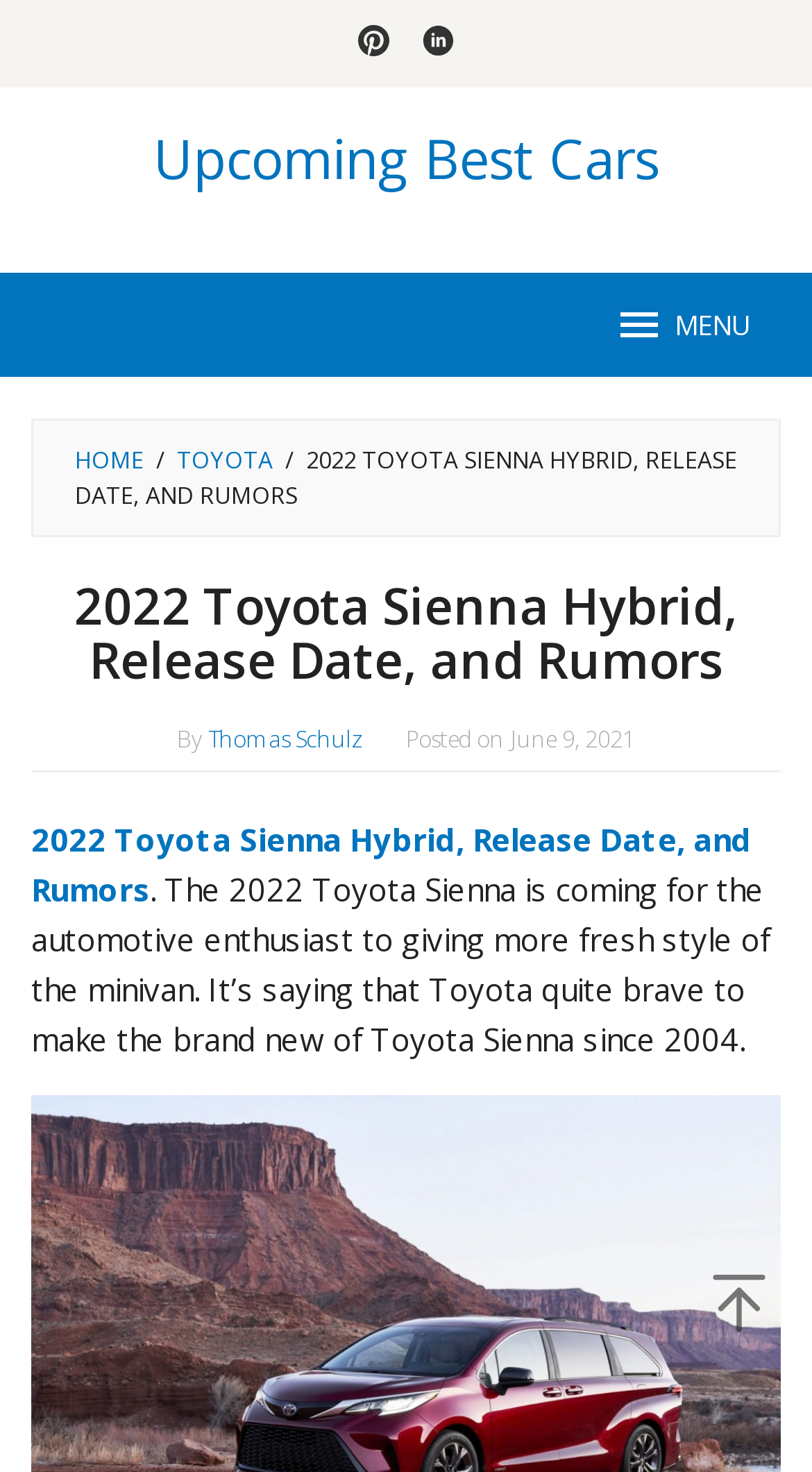Identify the bounding box coordinates of the element to click to follow this instruction: 'Close the popup'. Ensure the coordinates are four float values between 0 and 1, provided as [left, top, right, bottom].

None